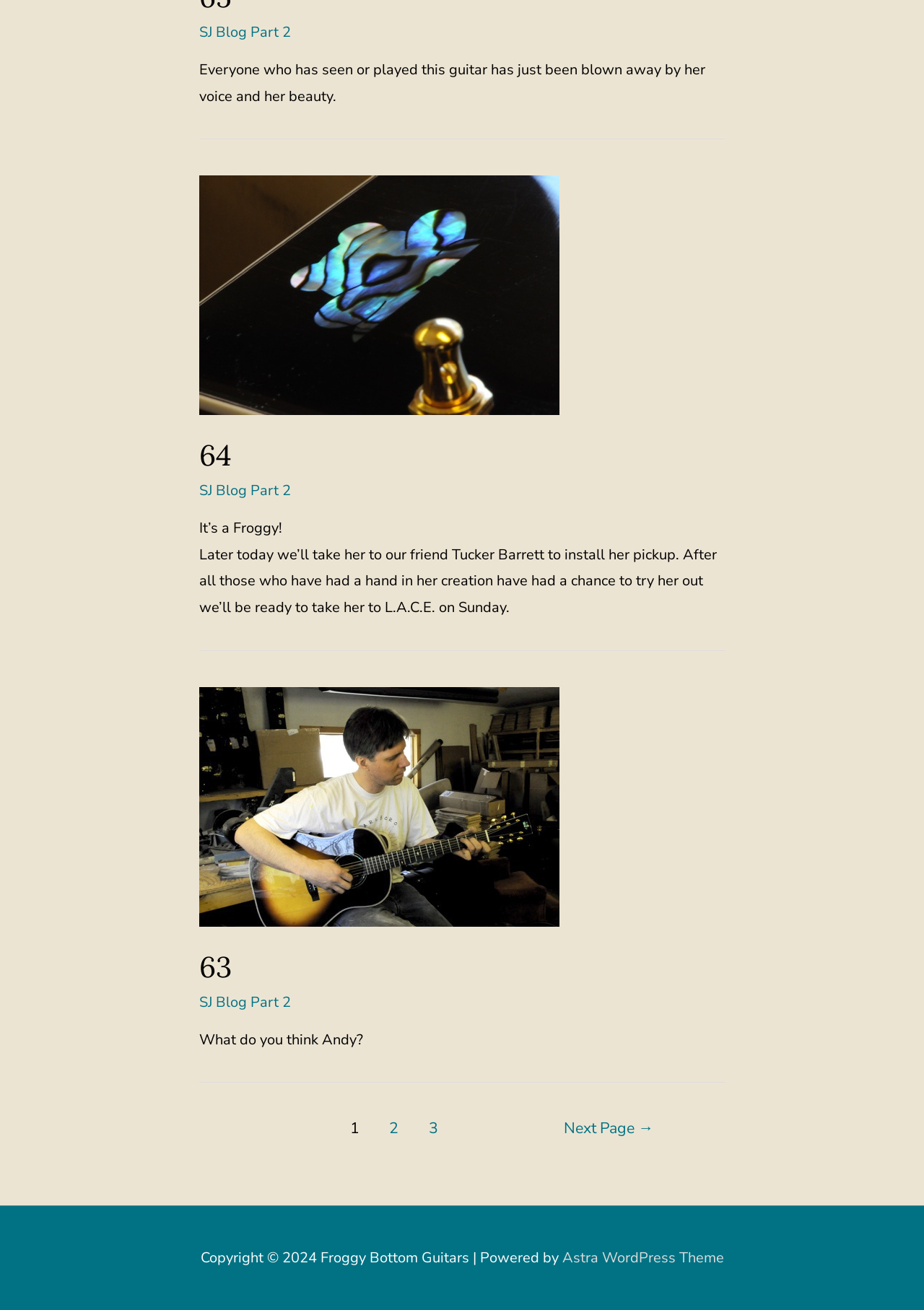Find the bounding box coordinates of the clickable area required to complete the following action: "Click on the 'Froggy Logo' link".

[0.216, 0.217, 0.605, 0.232]